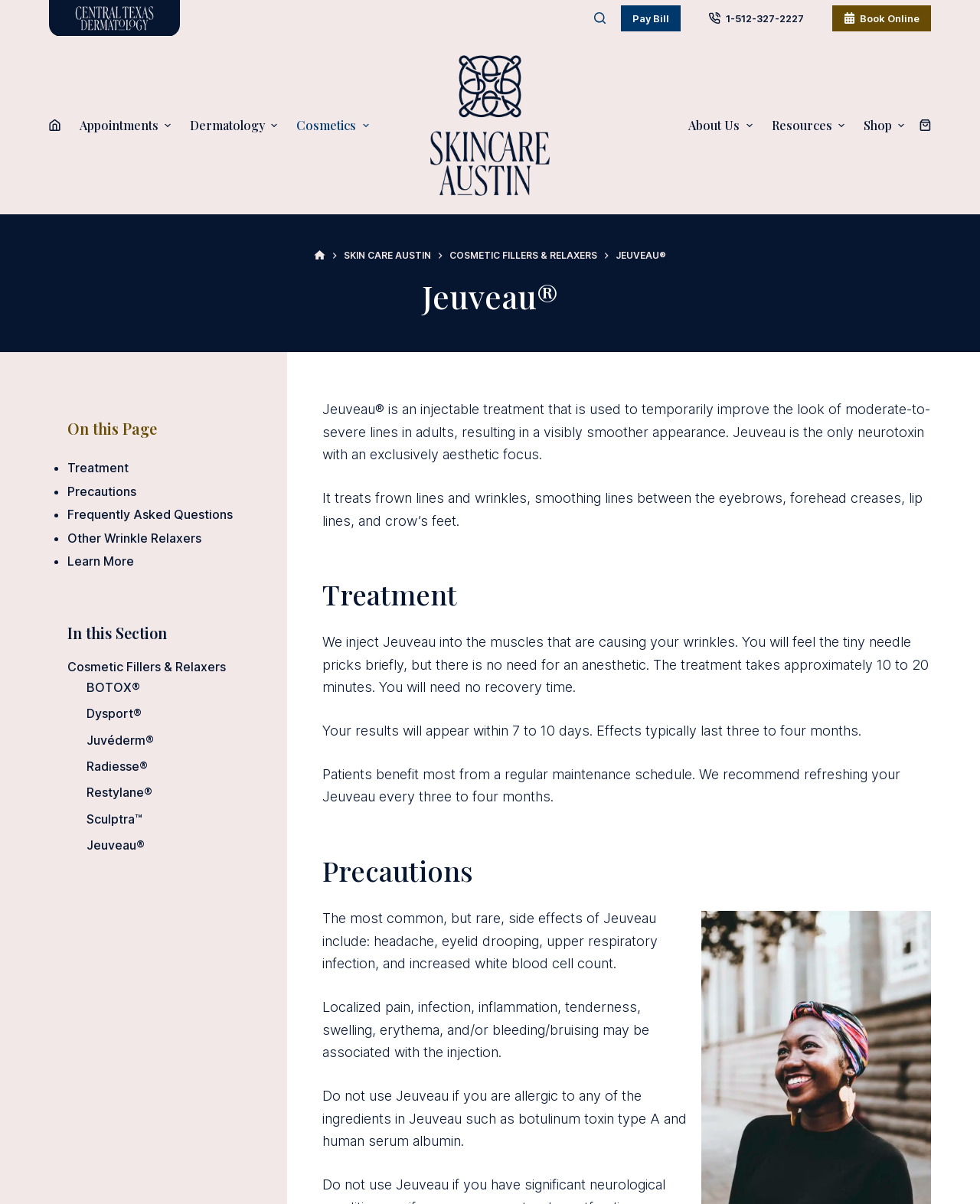How many menu items are in the header menu?
Using the information from the image, give a concise answer in one word or a short phrase.

7